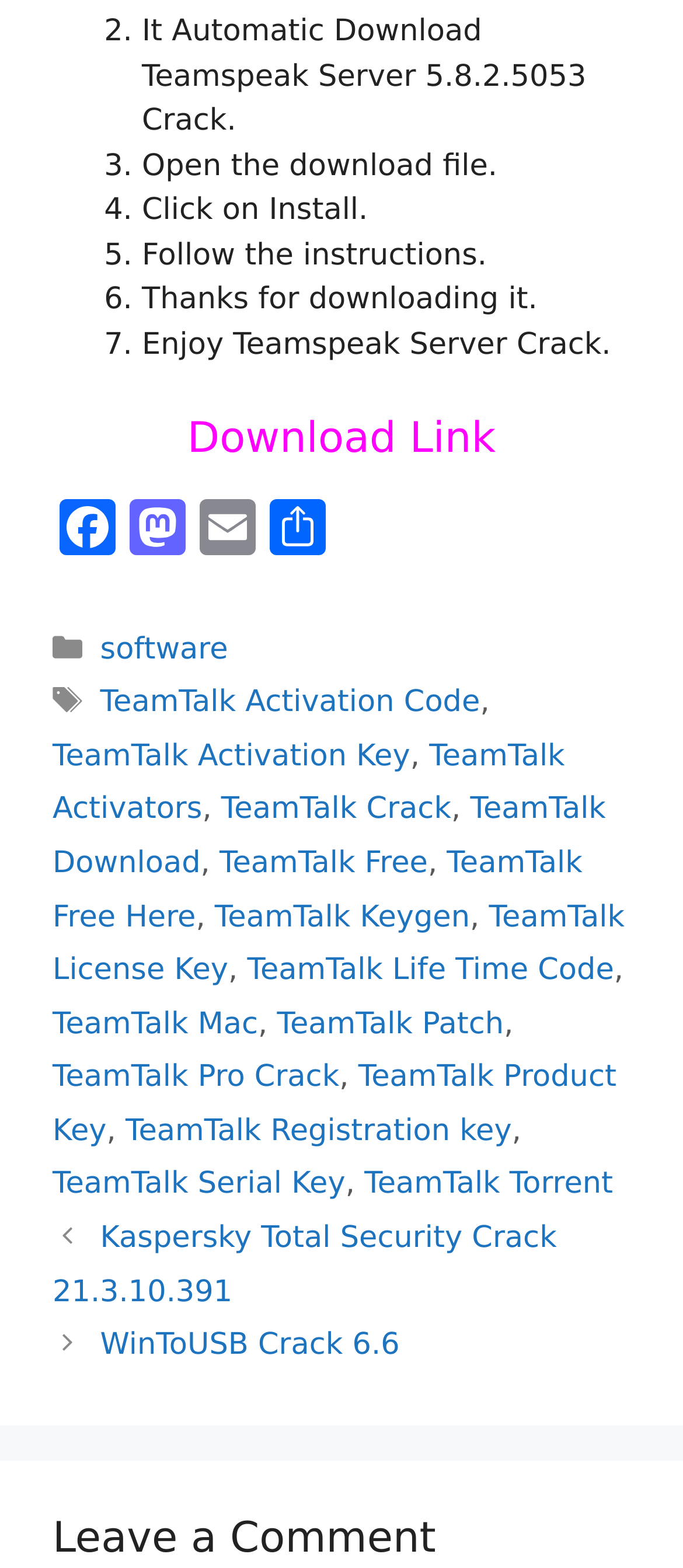What categories are available in the footer?
Based on the image, give a one-word or short phrase answer.

Categories, Tags